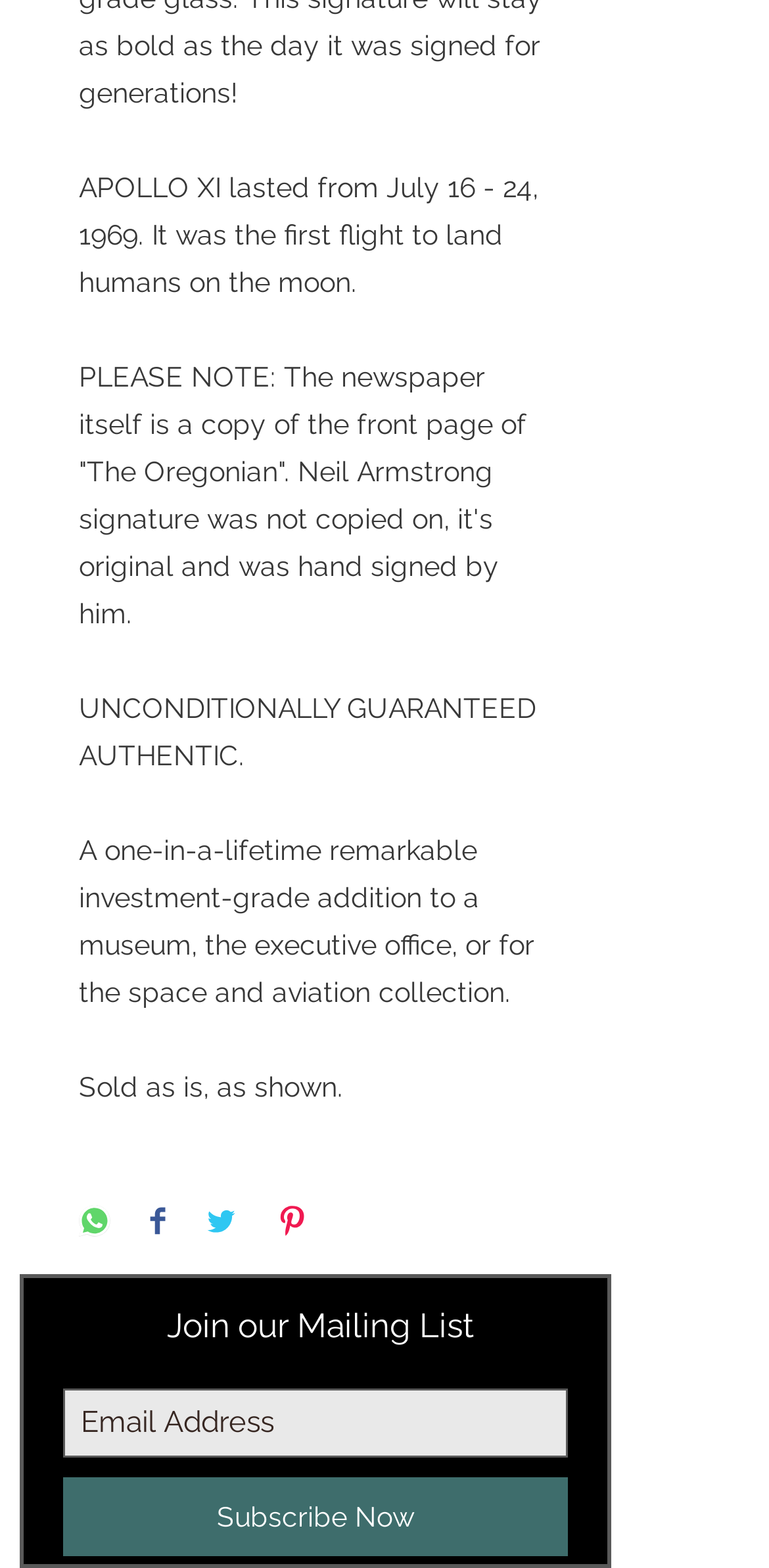Using the description "aria-label="Share on WhatsApp"", locate and provide the bounding box of the UI element.

[0.103, 0.768, 0.144, 0.792]